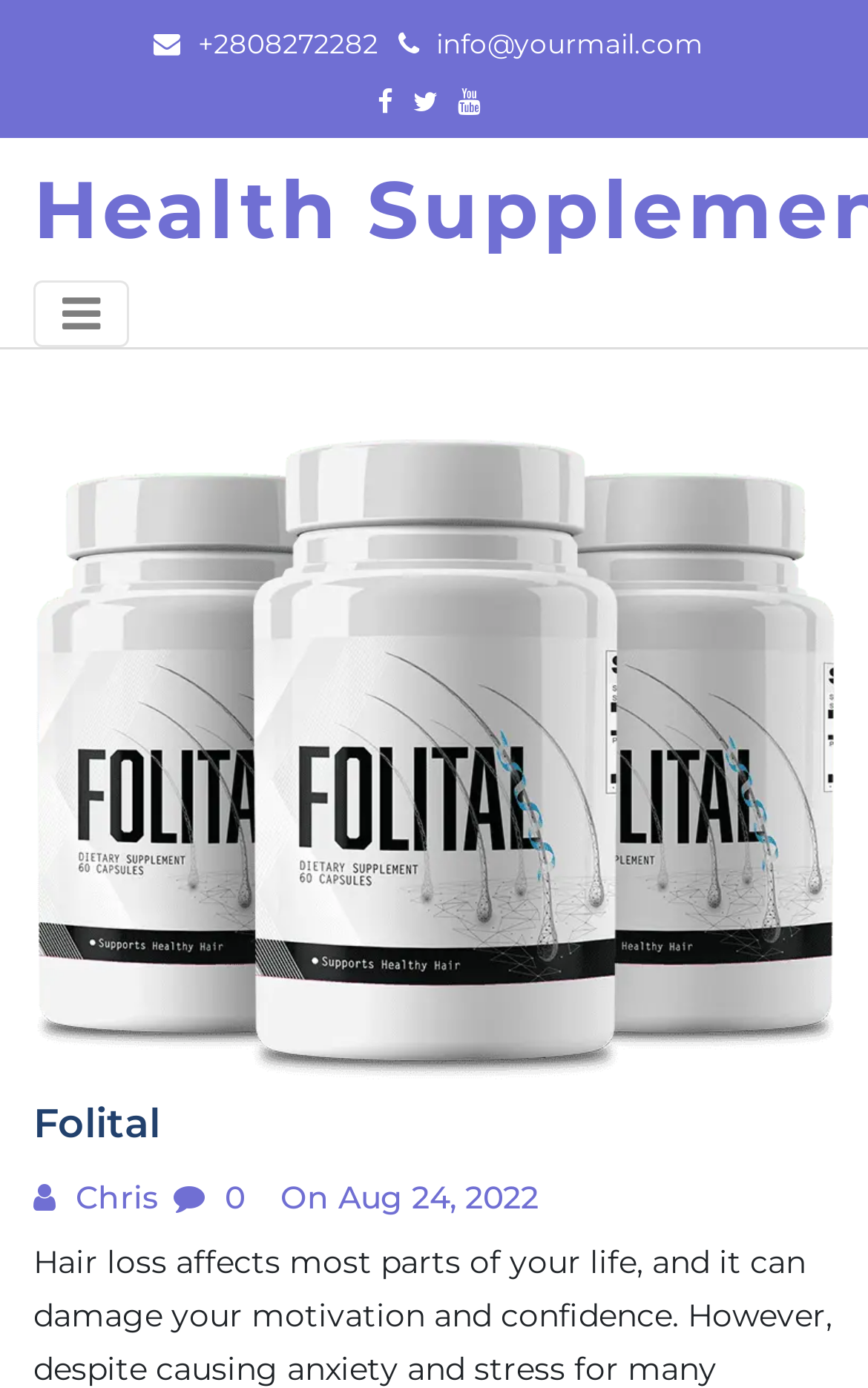Present a detailed account of what is displayed on the webpage.

The webpage is about Folital, a hair loss supplement. At the top left corner, there is a phone number "+2808272282" and an email address "info@yourmail.com" displayed side by side. Below them, there are three social media icons aligned horizontally. 

On the top left side, there is a navigation button labeled "Toggle navigation" which is not expanded. When expanded, it reveals a section containing the Folital logo, a heading "Folital", and a profile section with a link to "Chris" and a post timestamp "On Aug 24, 2022". The Folital logo is a prominent image that takes up most of the width of the page.